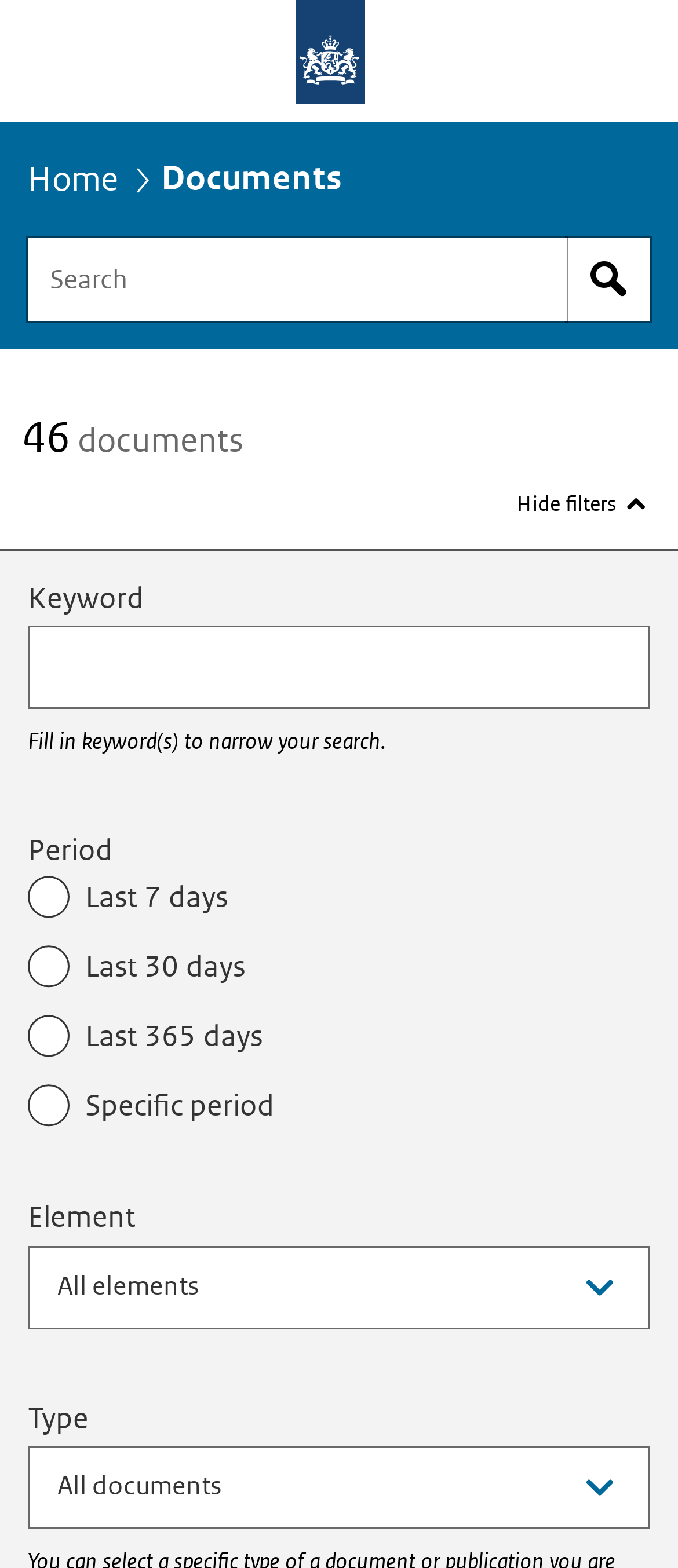Locate the bounding box coordinates of the clickable area needed to fulfill the instruction: "Enter a keyword to narrow the search".

[0.041, 0.399, 0.959, 0.452]